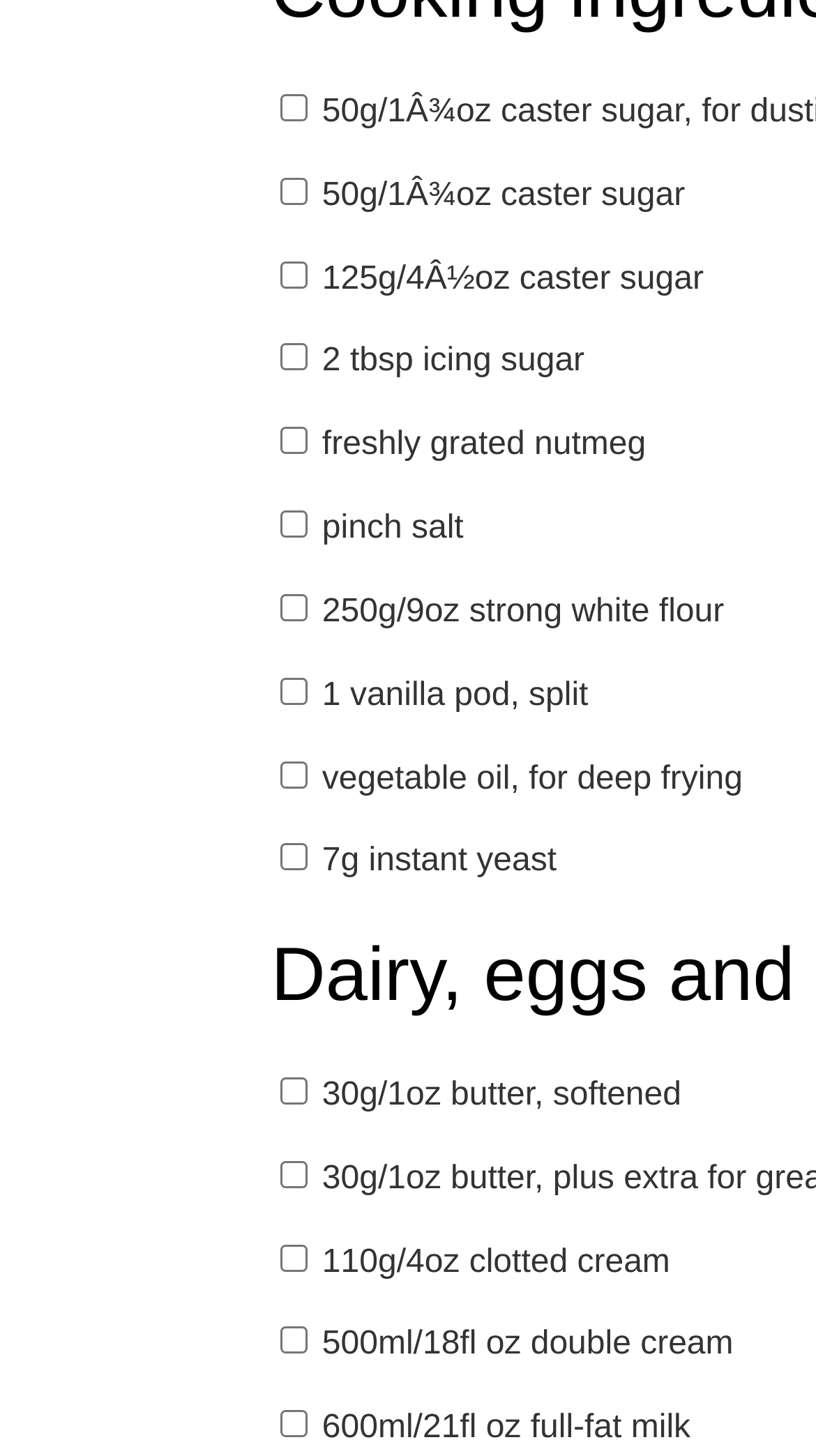Identify the bounding box coordinates necessary to click and complete the given instruction: "Check 600ml/21fl oz full-fat milk".

[0.342, 0.969, 0.376, 0.987]